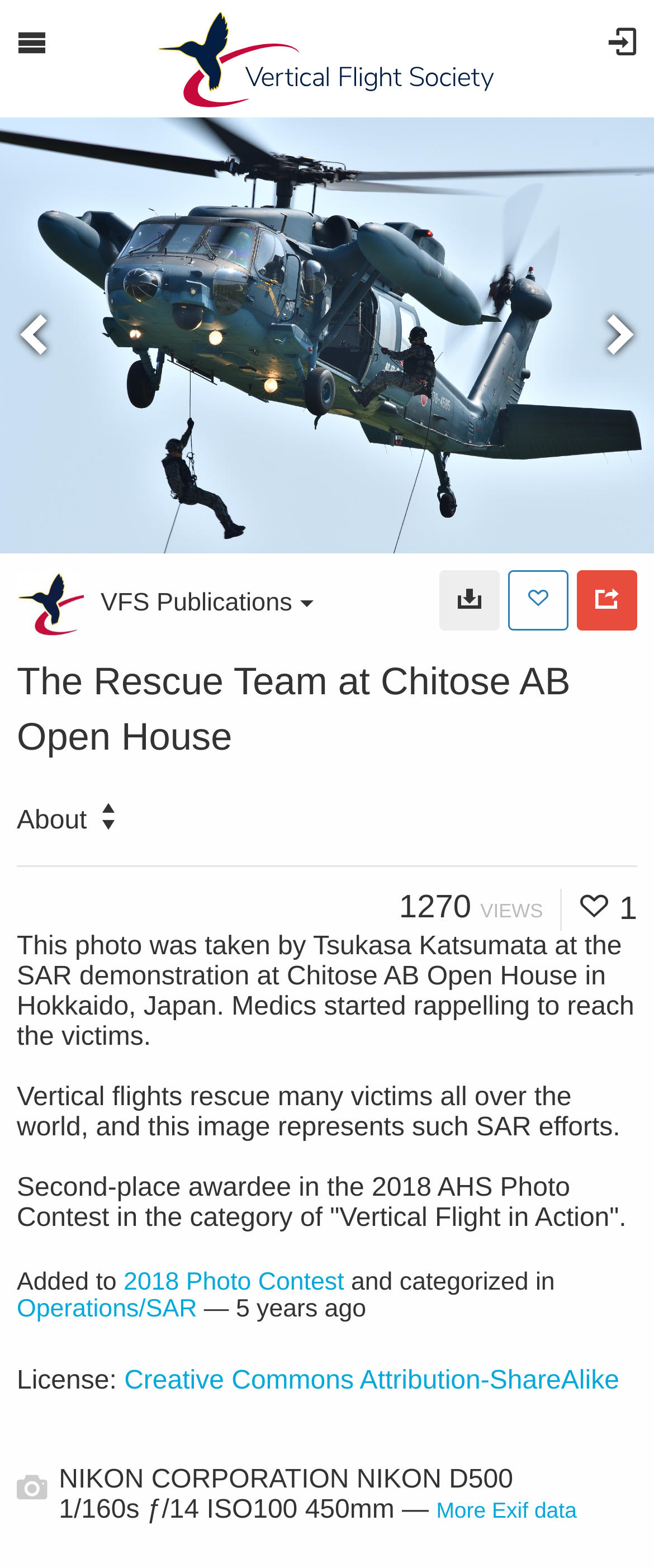How many views does the photo have?
Use the image to give a comprehensive and detailed response to the question.

The number of views is mentioned in the text '1270' next to the 'VIEWS' label.